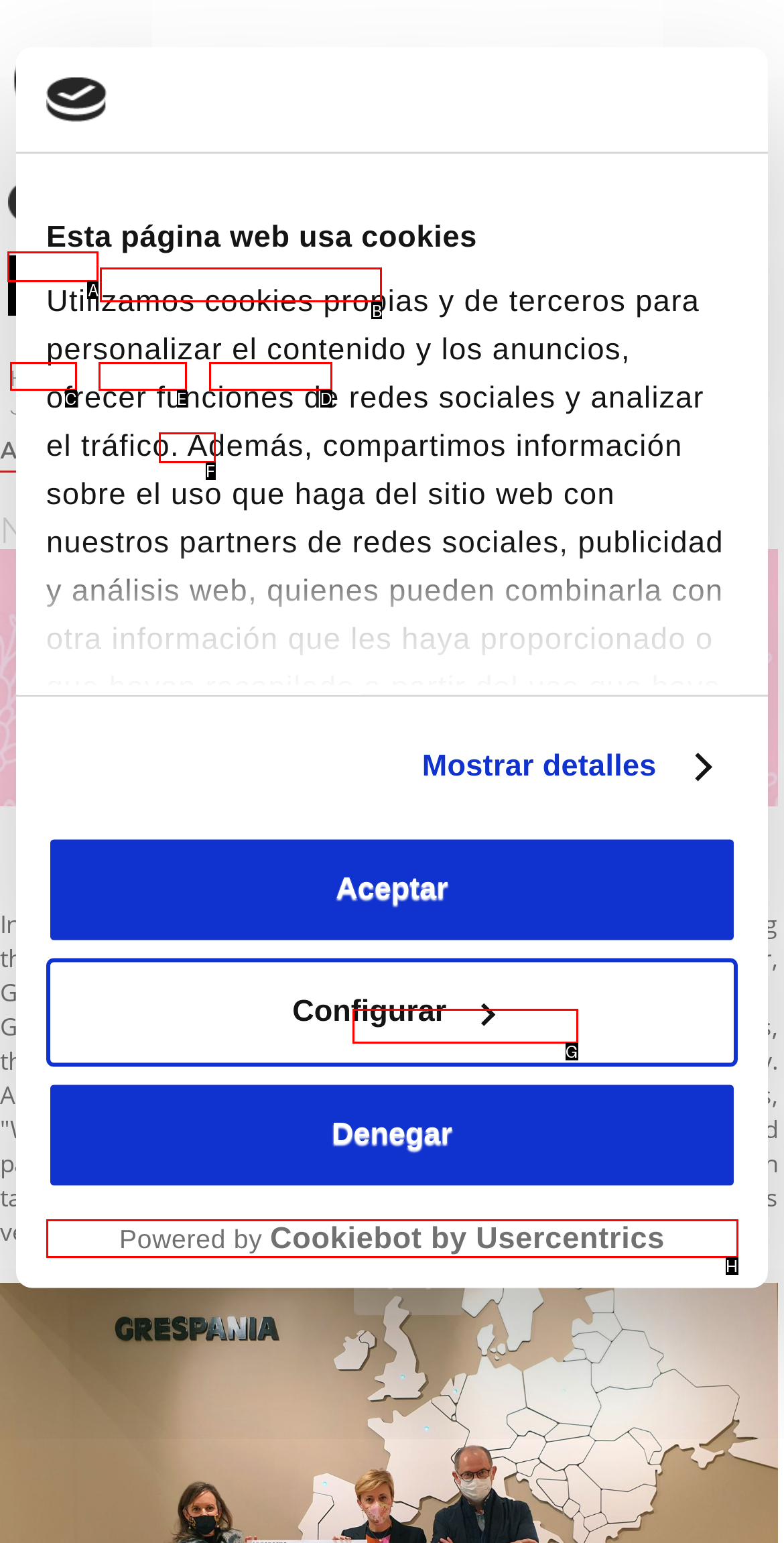Which HTML element should be clicked to perform the following task: View nieuws
Reply with the letter of the appropriate option.

E